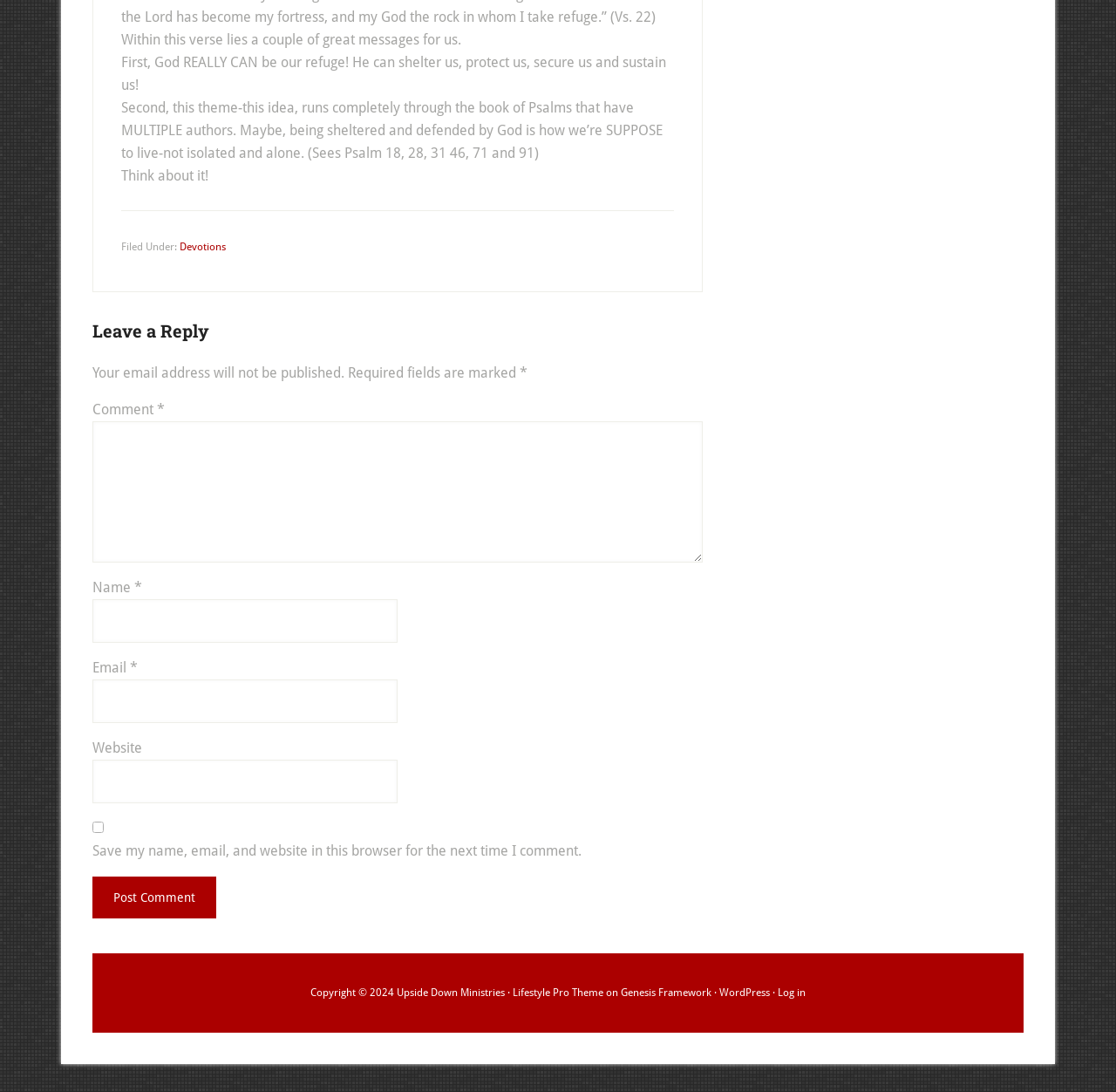Pinpoint the bounding box coordinates of the element to be clicked to execute the instruction: "Click the 'Post Comment' button".

[0.083, 0.802, 0.194, 0.841]